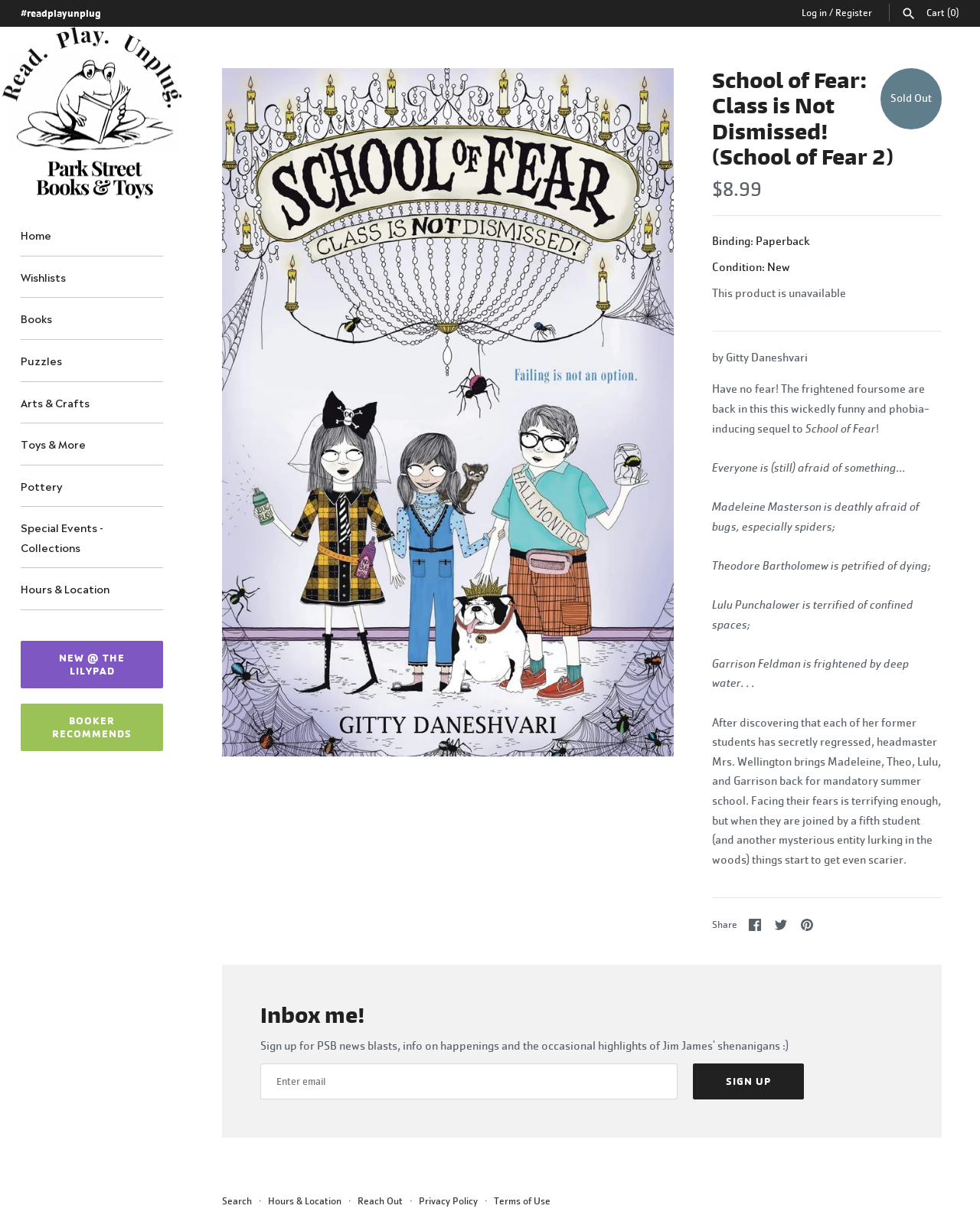Please provide a one-word or phrase answer to the question: 
What is the condition of the book?

New